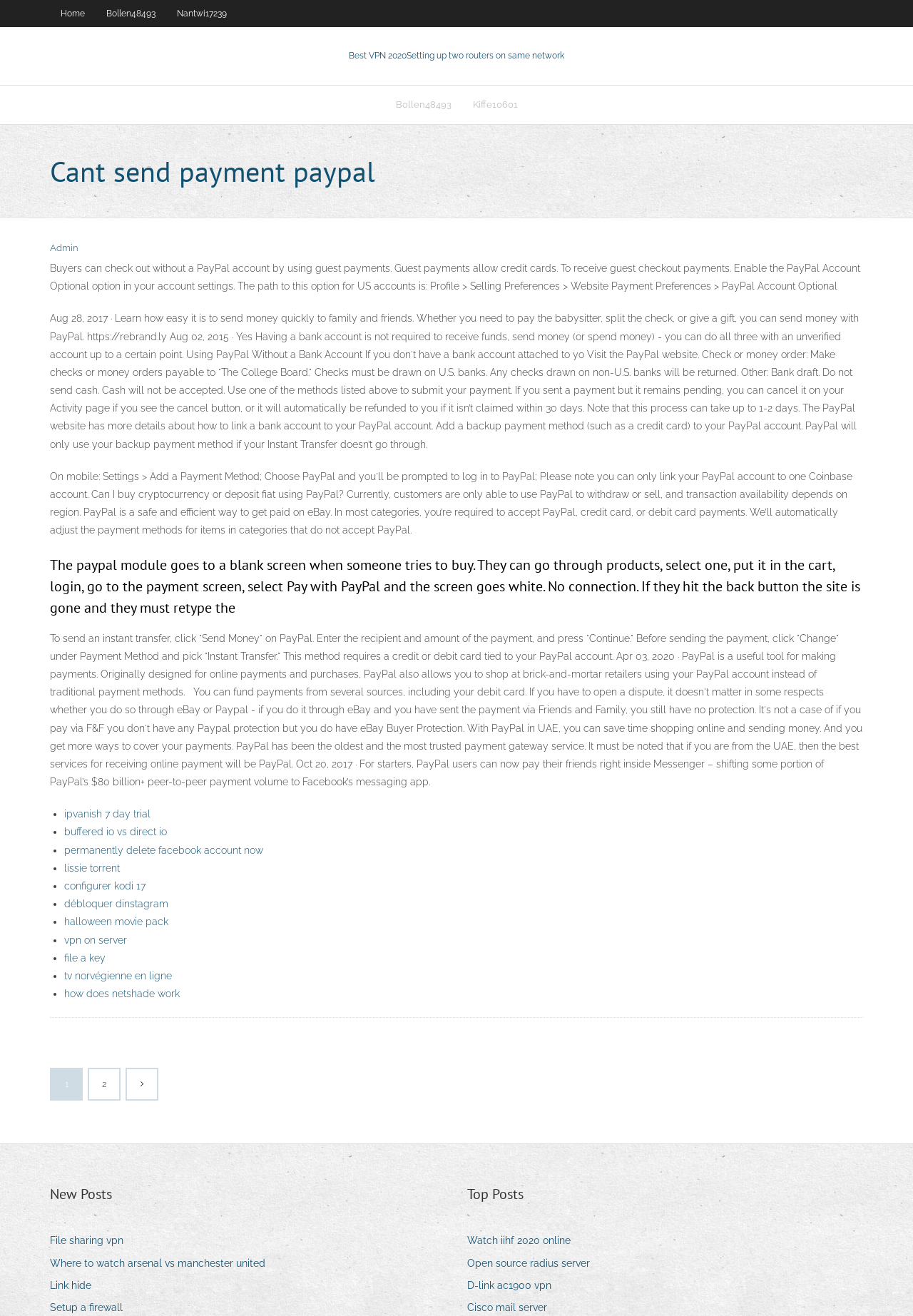Find the bounding box coordinates of the clickable area that will achieve the following instruction: "Click on the '2' link".

[0.098, 0.813, 0.13, 0.835]